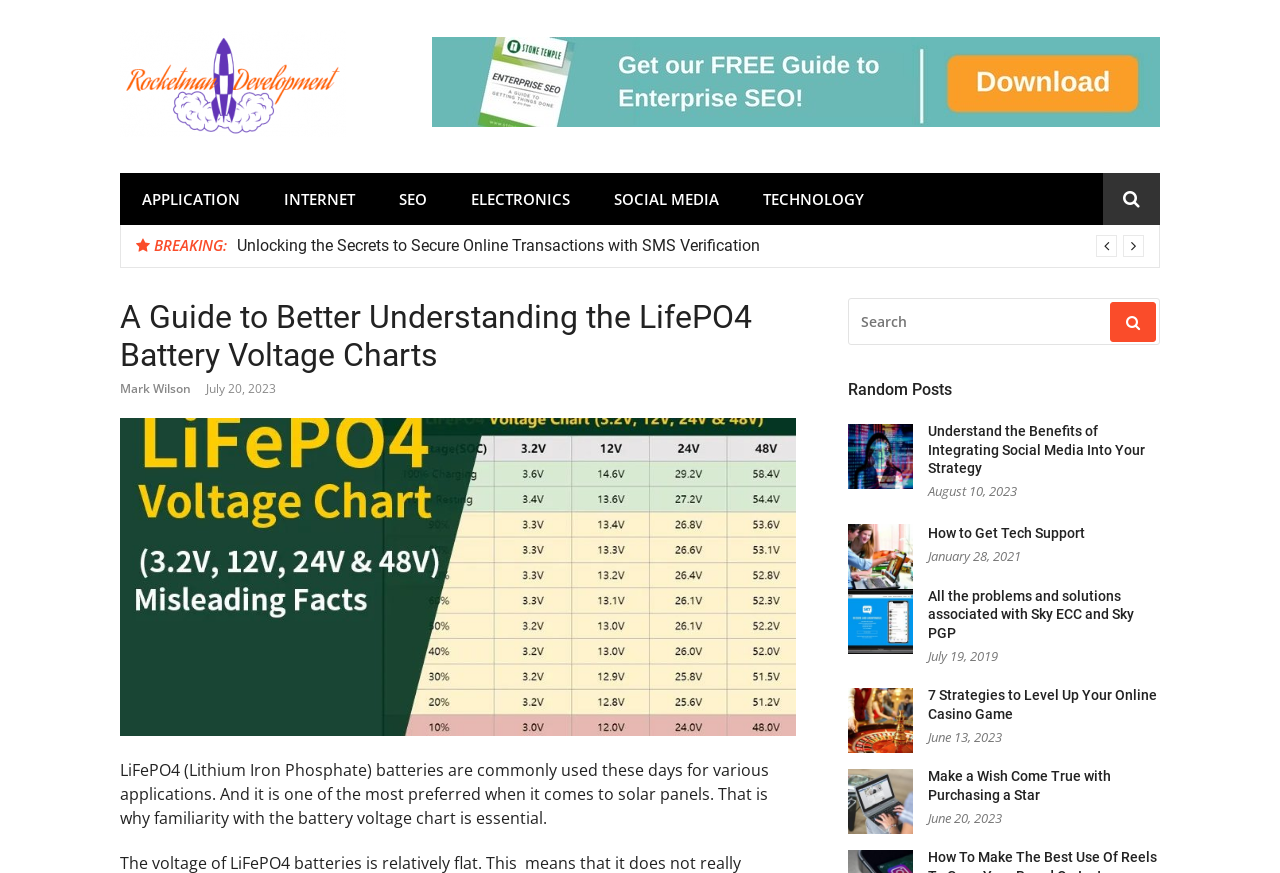Pinpoint the bounding box coordinates of the clickable area needed to execute the instruction: "search for something". The coordinates should be specified as four float numbers between 0 and 1, i.e., [left, top, right, bottom].

[0.662, 0.341, 0.906, 0.395]